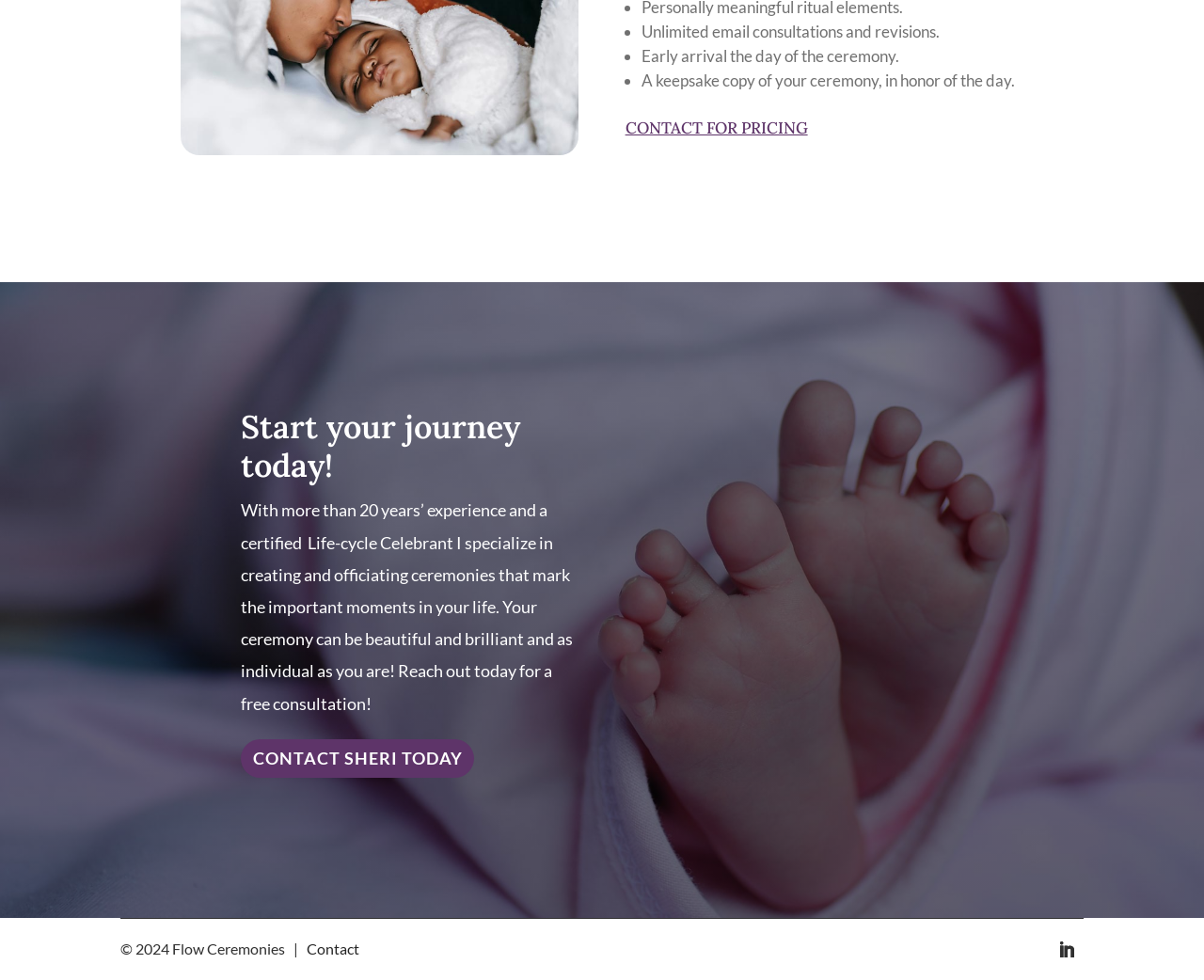Using the information in the image, give a detailed answer to the following question: What is the call-to-action at the bottom of the page?

The link 'CONTACT SHERI TODAY ' at the bottom of the page is a call-to-action, encouraging visitors to reach out to Sheri for a free consultation or to inquire about her services.